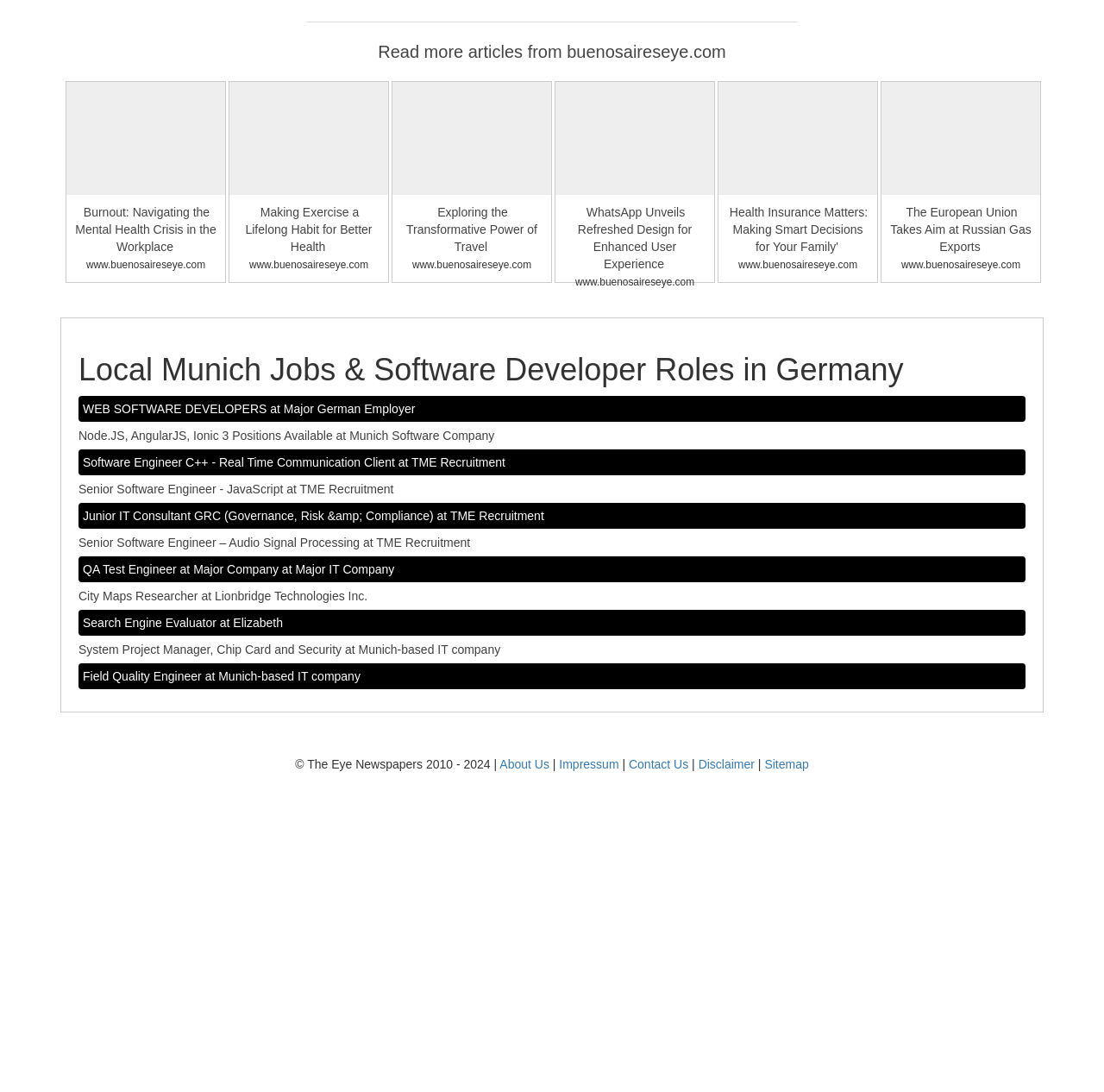Please identify the bounding box coordinates of the element I need to click to follow this instruction: "Check the Disclaimer".

[0.633, 0.651, 0.684, 0.664]